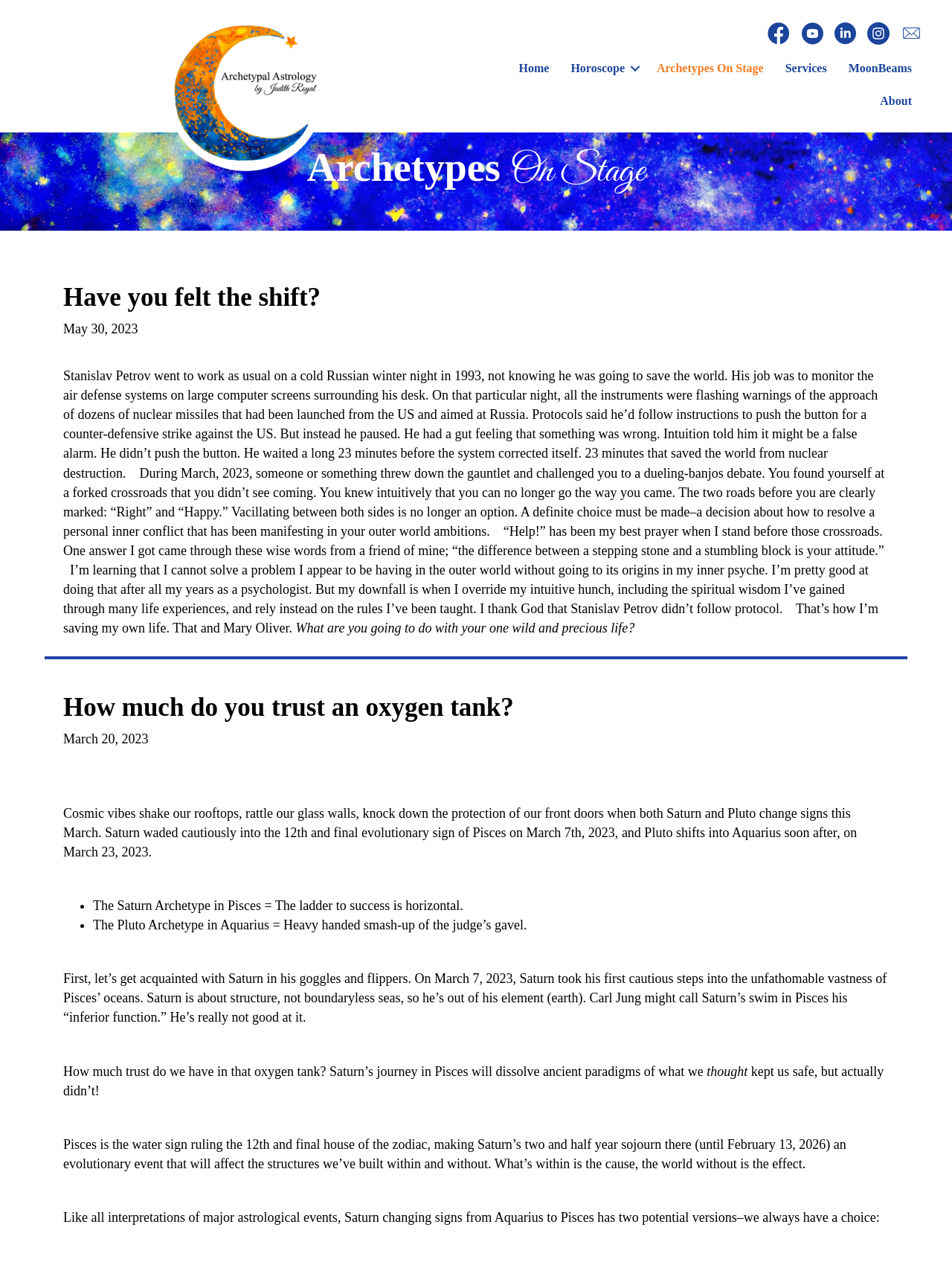Locate the bounding box coordinates of the area where you should click to accomplish the instruction: "Click the 'Home' link".

[0.534, 0.041, 0.588, 0.067]